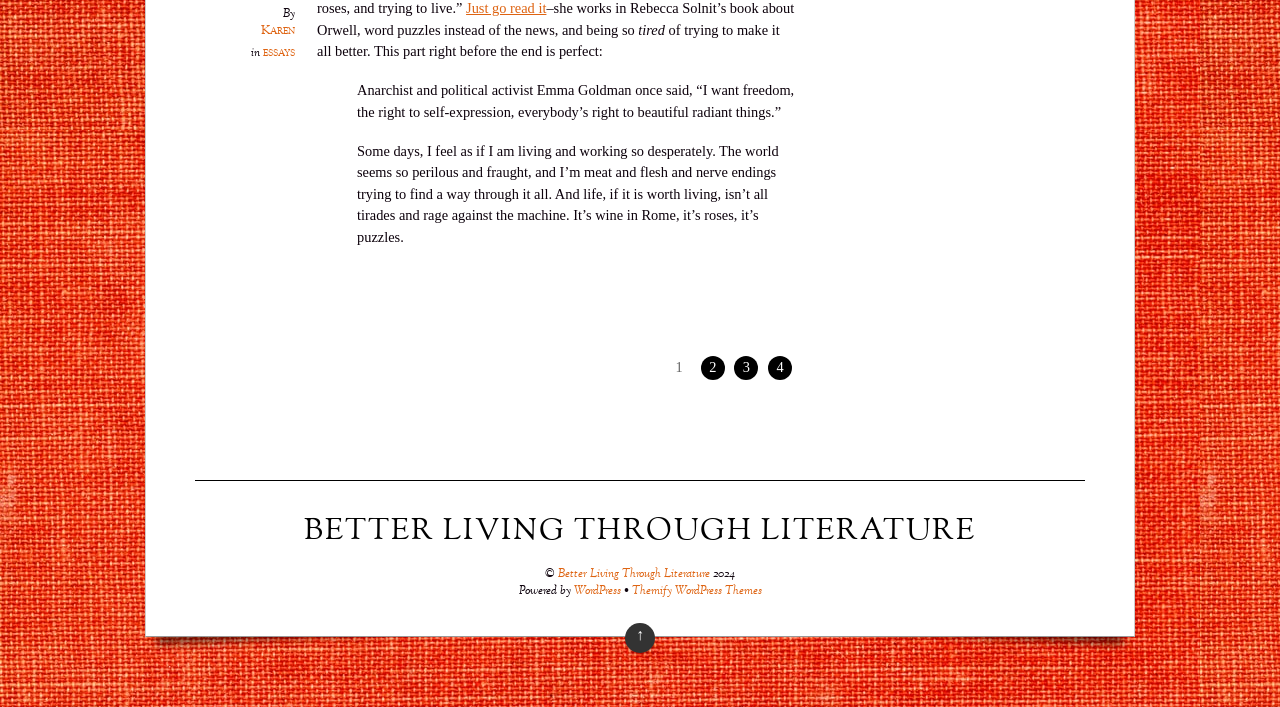Please specify the coordinates of the bounding box for the element that should be clicked to carry out this instruction: "Go back to the top of the page". The coordinates must be four float numbers between 0 and 1, formatted as [left, top, right, bottom].

[0.488, 0.881, 0.512, 0.923]